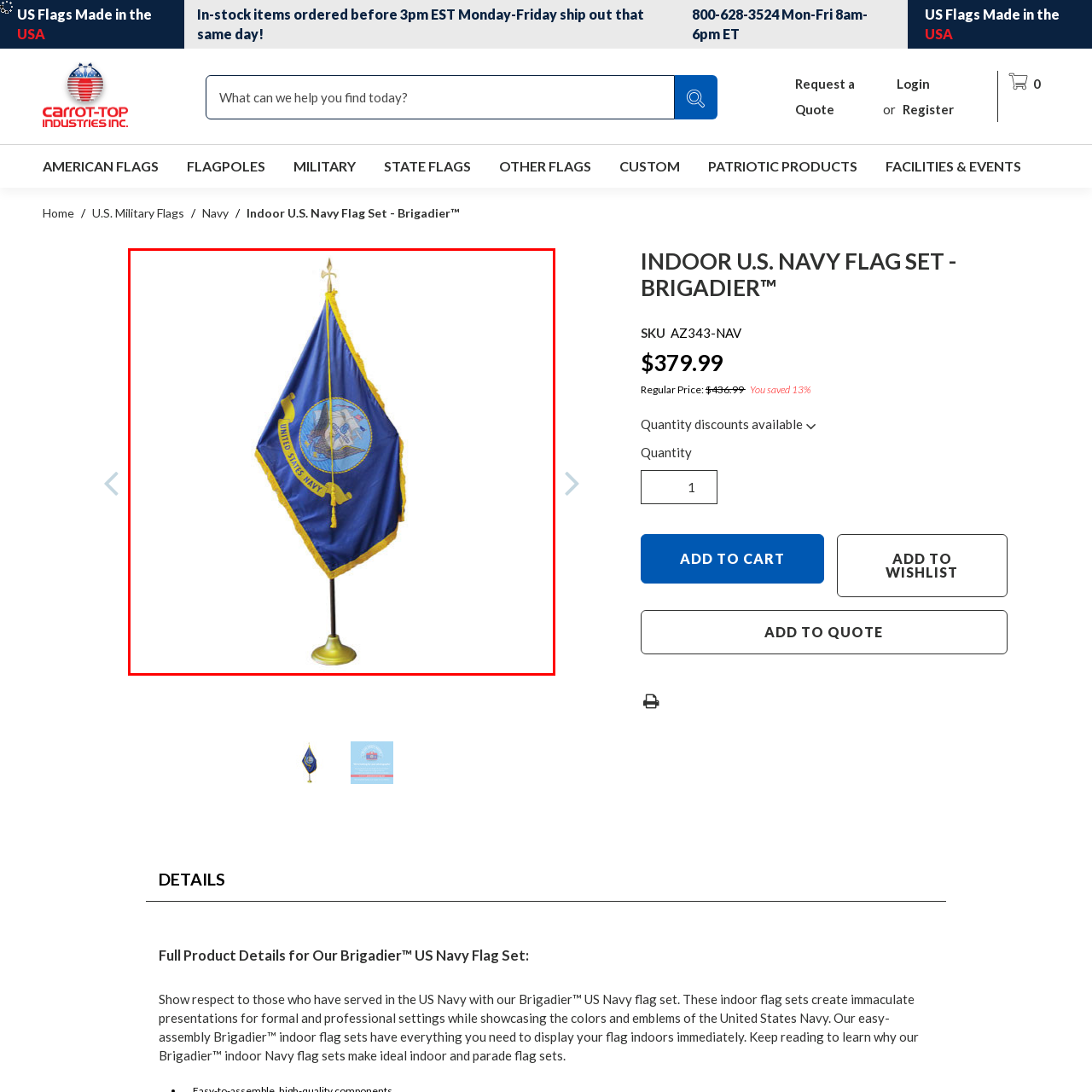Please scrutinize the image encapsulated by the red bounding box and provide an elaborate answer to the next question based on the details in the image: What is the purpose of the flag set?

The caption explains that the flag set 'serves as a tribute to those who have served in the Navy' and 'adds a touch of respect and honor to any indoor environment', indicating that its purpose is to pay tribute and be displayed in a respectful manner.